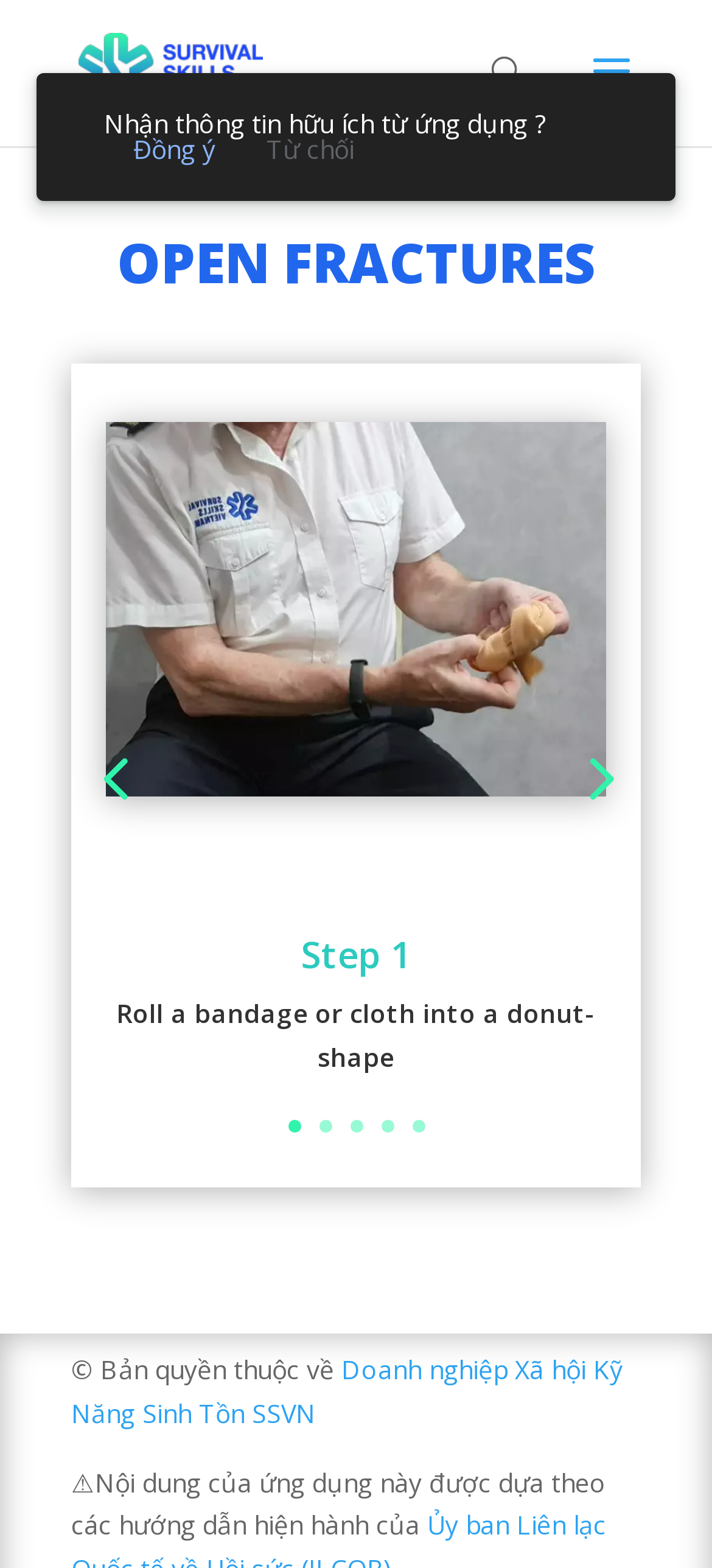Can you find the bounding box coordinates for the element to click on to achieve the instruction: "Click on the link to Sơ Cấp Cứu SSVN"?

[0.11, 0.033, 0.369, 0.056]